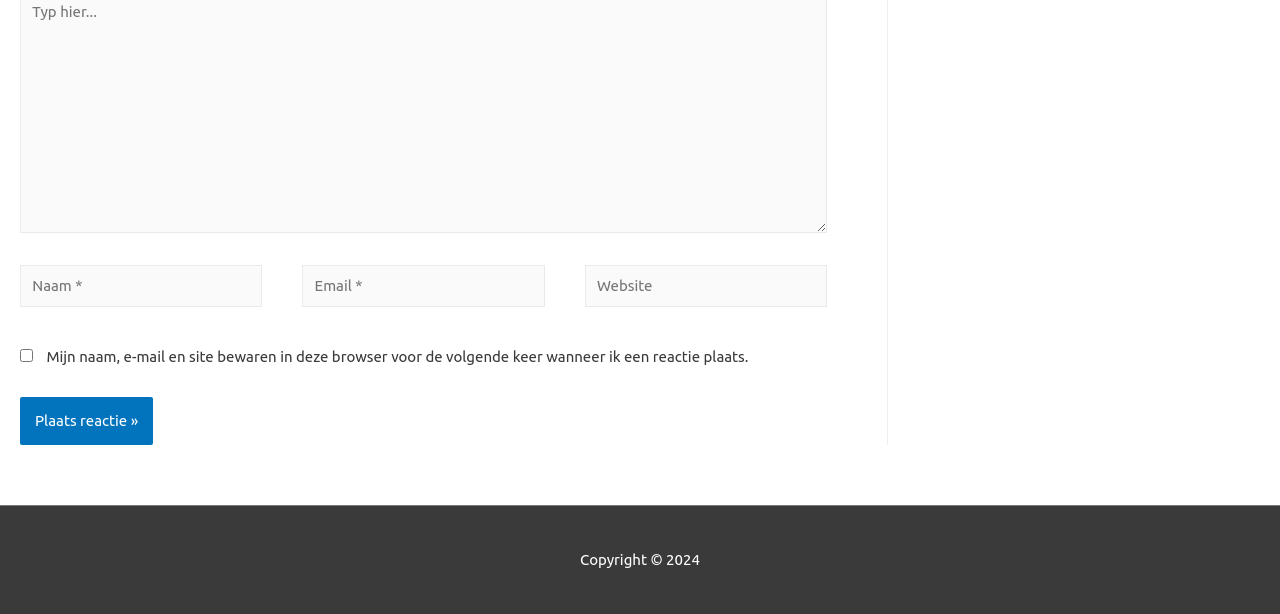Locate the bounding box coordinates of the area to click to fulfill this instruction: "Read about Anderson County Chamber of Commerce". The bounding box should be presented as four float numbers between 0 and 1, in the order [left, top, right, bottom].

None